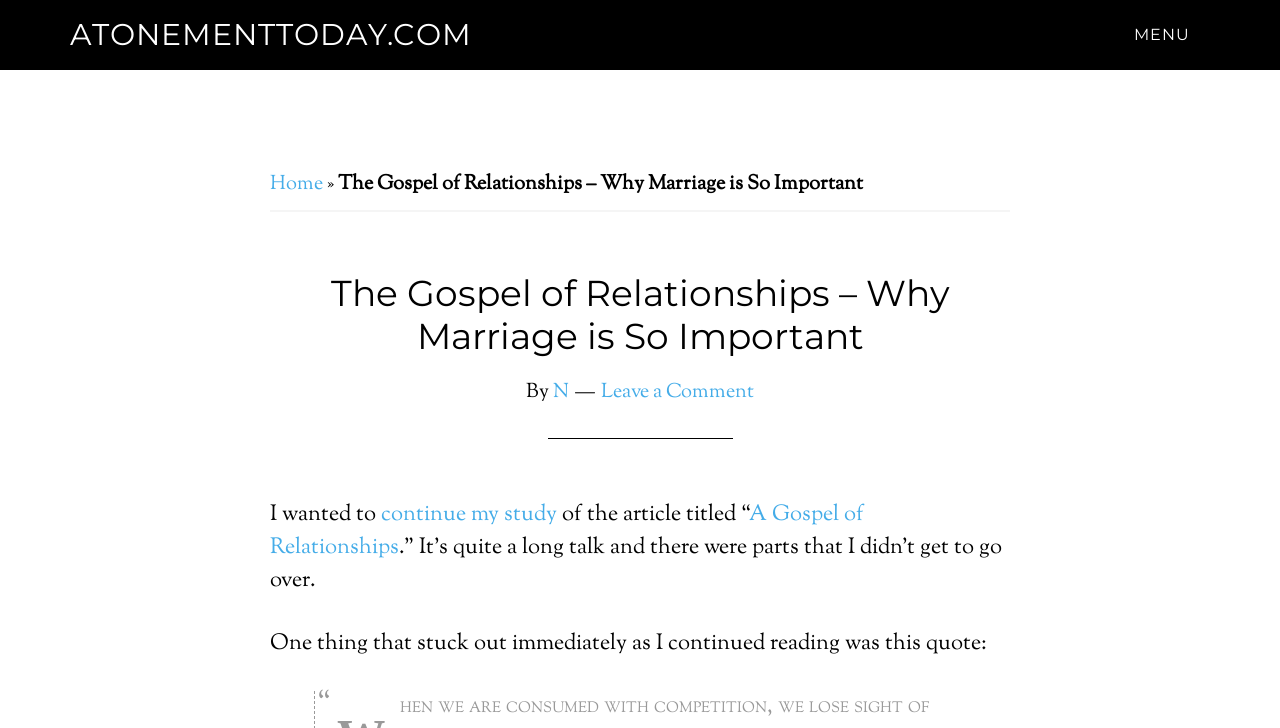What is the title of the article being discussed?
Please answer the question as detailed as possible.

The title of the article is mentioned in the text as 'A Gospel of Relationships', which is a quote from the original article.